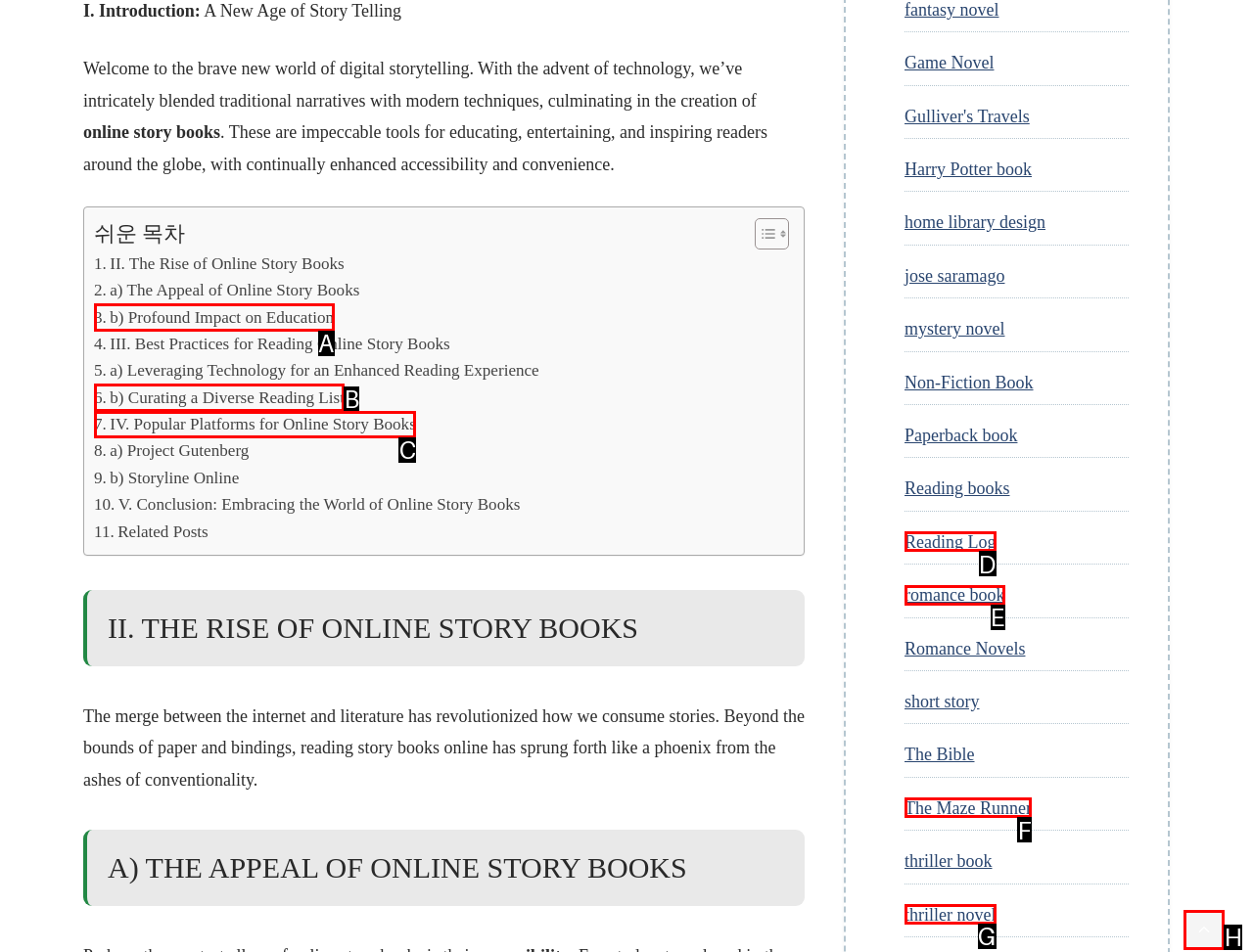Select the appropriate bounding box to fulfill the task: Scroll back to top Respond with the corresponding letter from the choices provided.

H